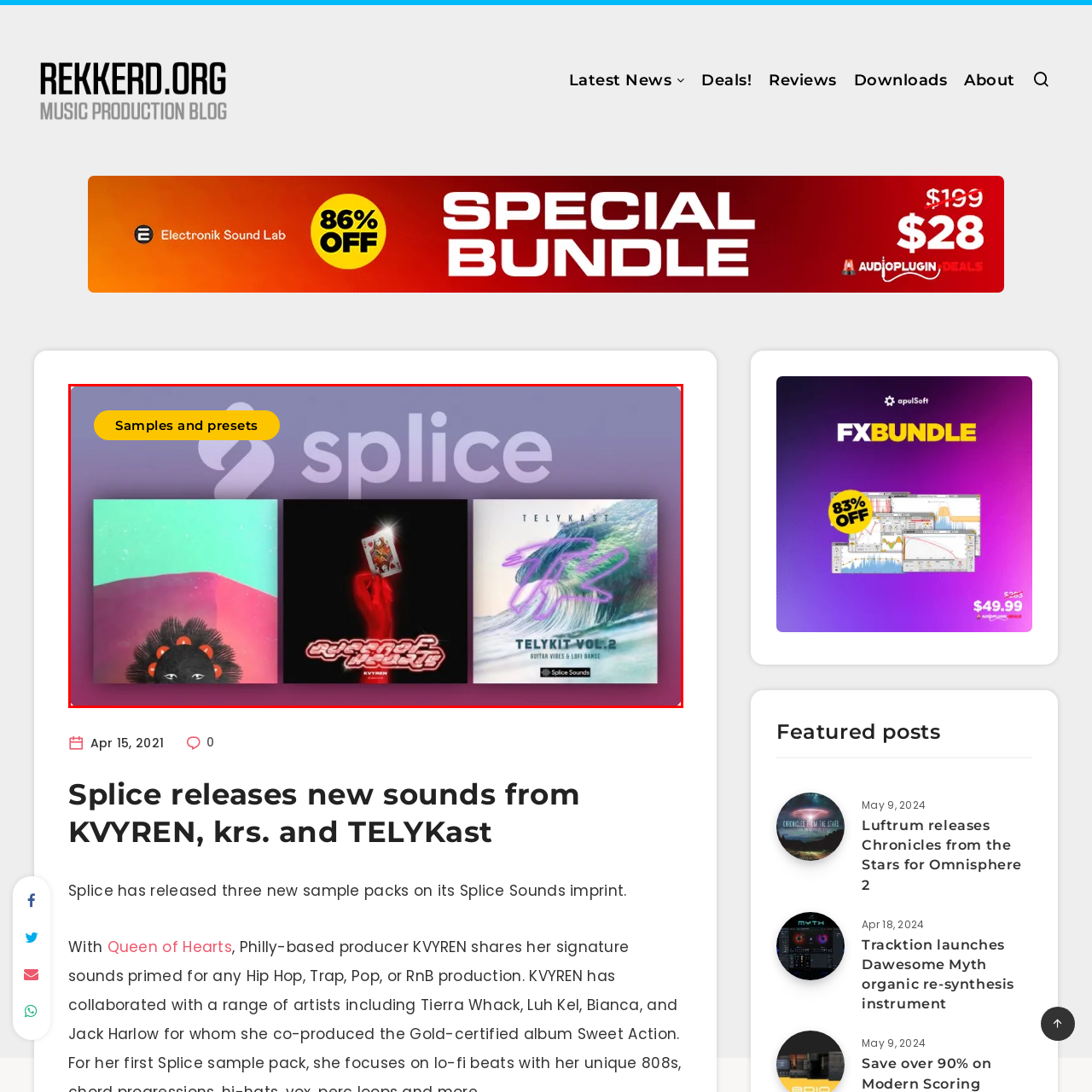Refer to the image within the red outline and provide a one-word or phrase answer to the question:
How many artwork pieces are prominently featured in the image?

Three